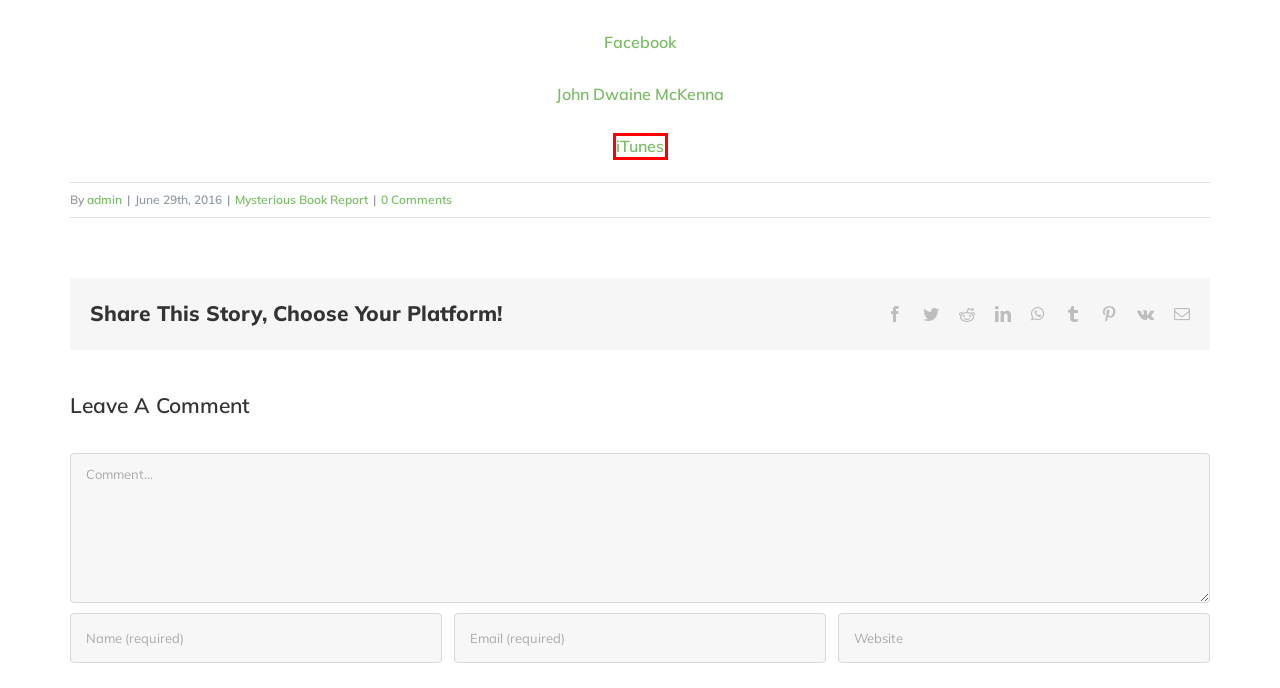Review the webpage screenshot provided, noting the red bounding box around a UI element. Choose the description that best matches the new webpage after clicking the element within the bounding box. The following are the options:
A. admin, Author at John Dwaine McKenna
B. About - John Dwaine McKenna
C. Blog % - John Dwaine McKenna
D. Book Now - John Dwaine McKenna
E. Connecting to the iTunes Store.
F. Articles - John Dwaine McKenna
G. Mysterious Book Report Archives - John Dwaine McKenna
H. Colorado Springs SEO, Web Design and Social Media Digital Agency

E